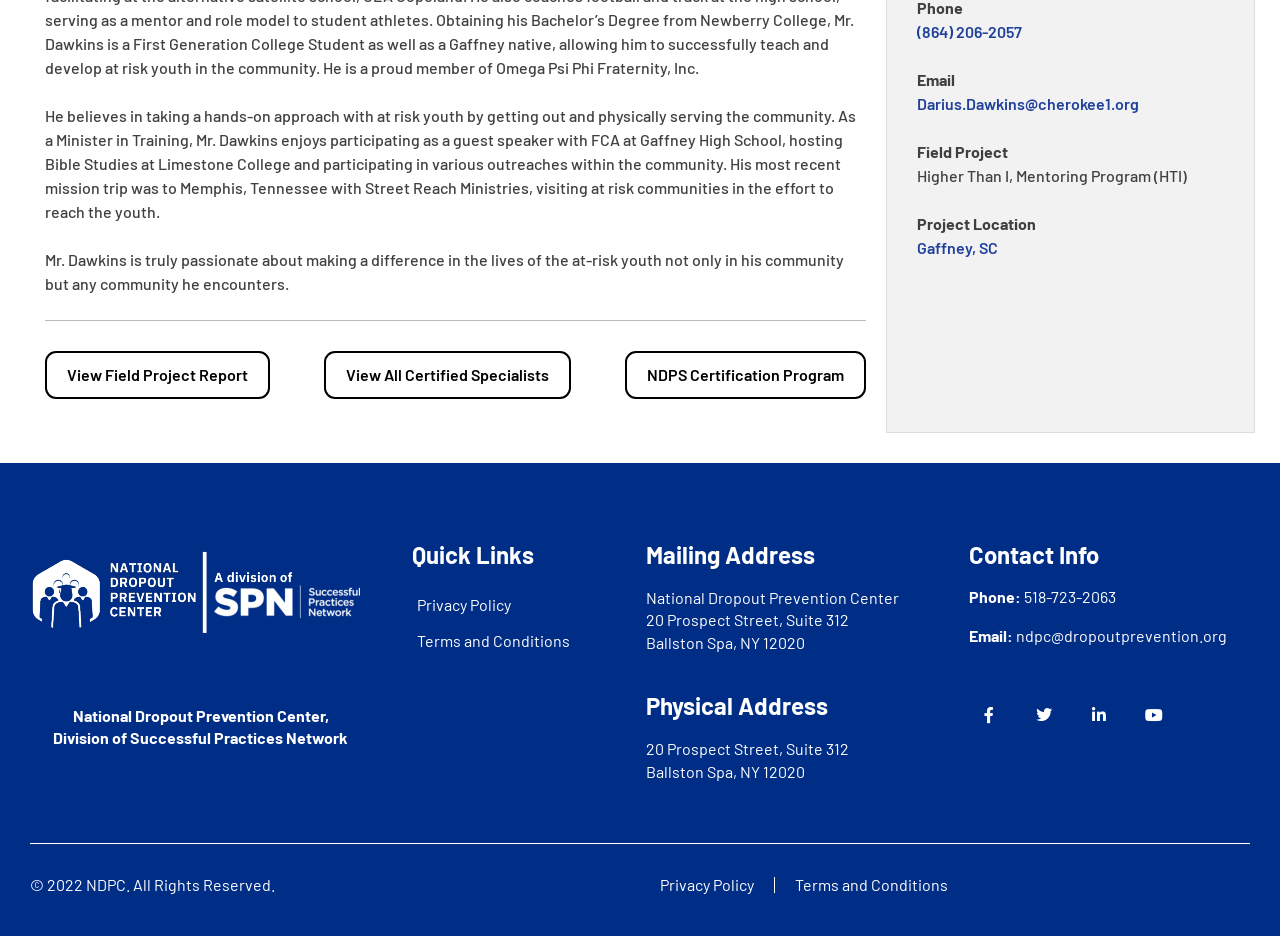Locate the bounding box coordinates of the UI element described by: "Privacy Policy". Provide the coordinates as four float numbers between 0 and 1, formatted as [left, top, right, bottom].

[0.325, 0.627, 0.481, 0.666]